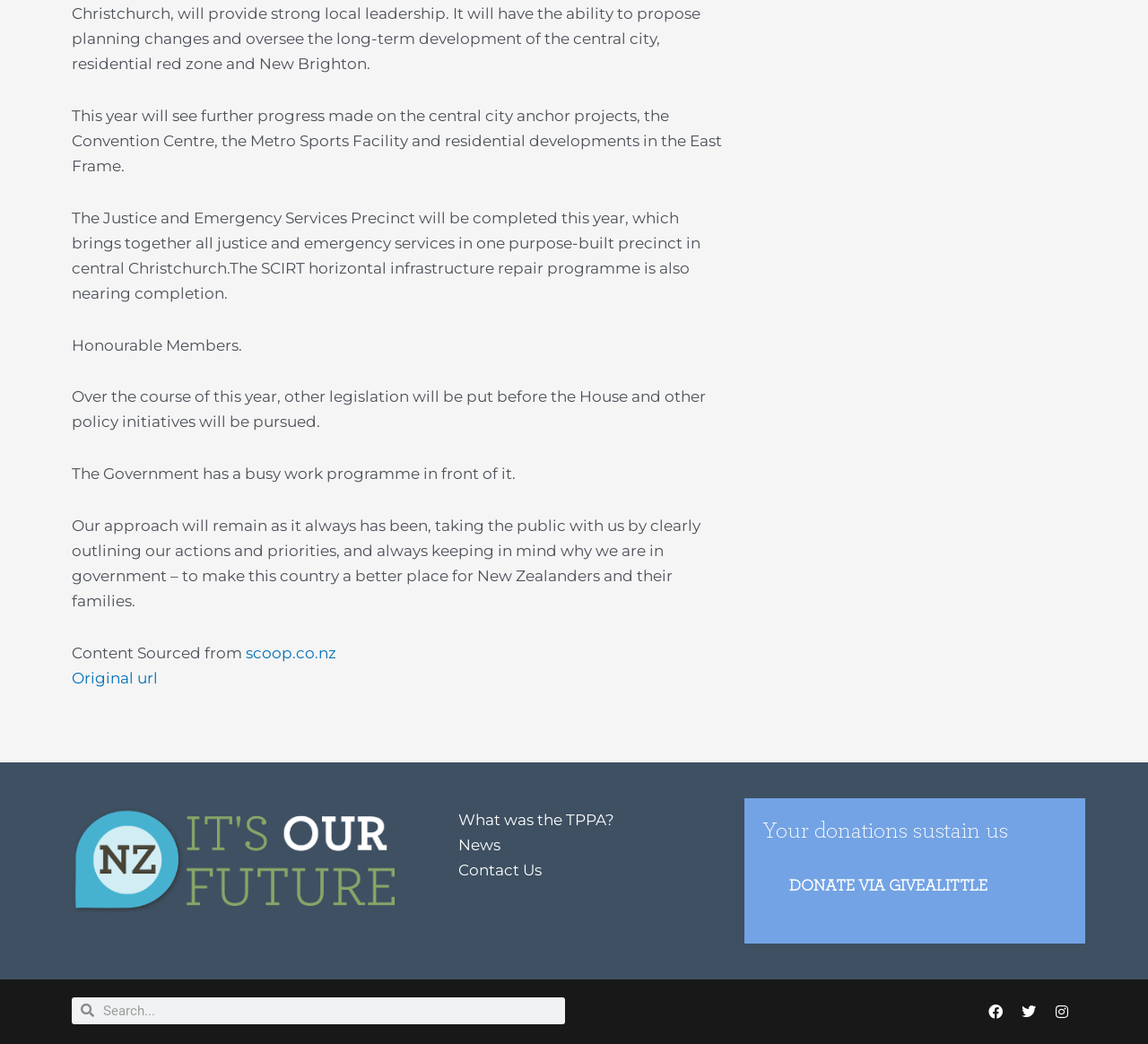Could you provide the bounding box coordinates for the portion of the screen to click to complete this instruction: "Click on the 'What was the TPPA?' link"?

[0.399, 0.776, 0.535, 0.794]